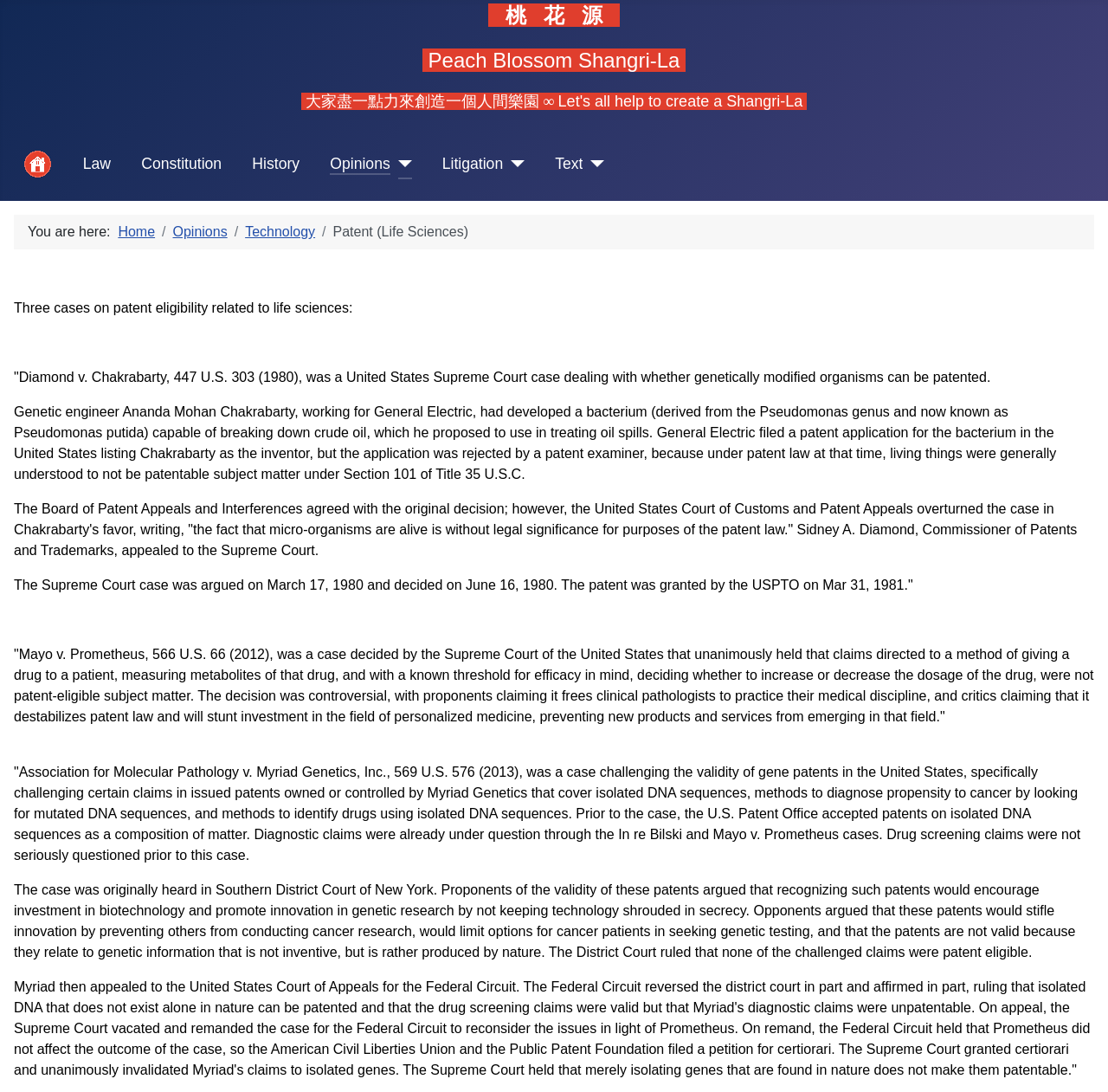Pinpoint the bounding box coordinates of the element to be clicked to execute the instruction: "Click the Law link".

[0.075, 0.14, 0.1, 0.161]